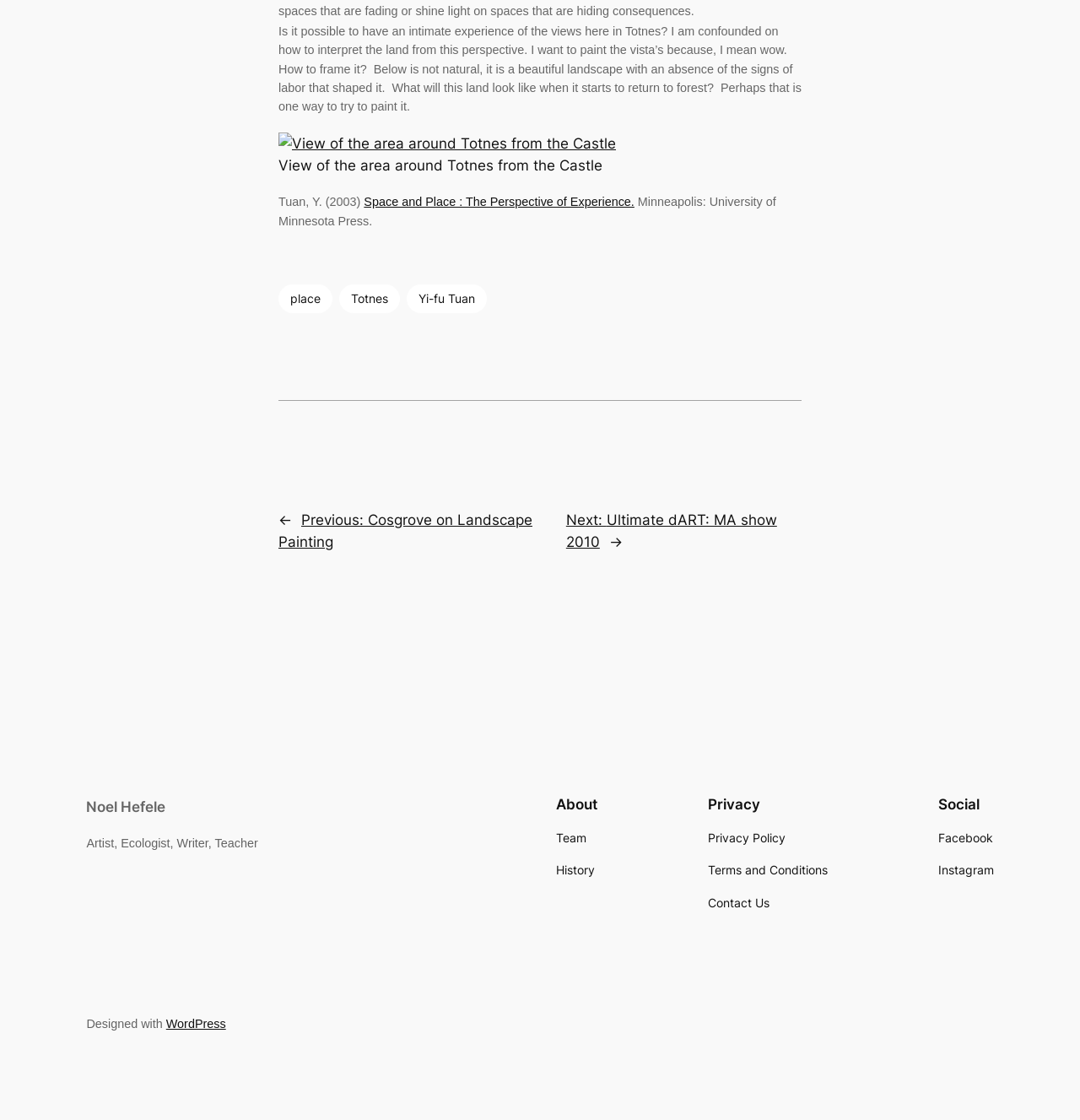What is the location depicted in the image?
Please give a detailed answer to the question using the information shown in the image.

The image is described as 'View of the area around Totnes from the Castle', which suggests that the location depicted in the image is Totnes.